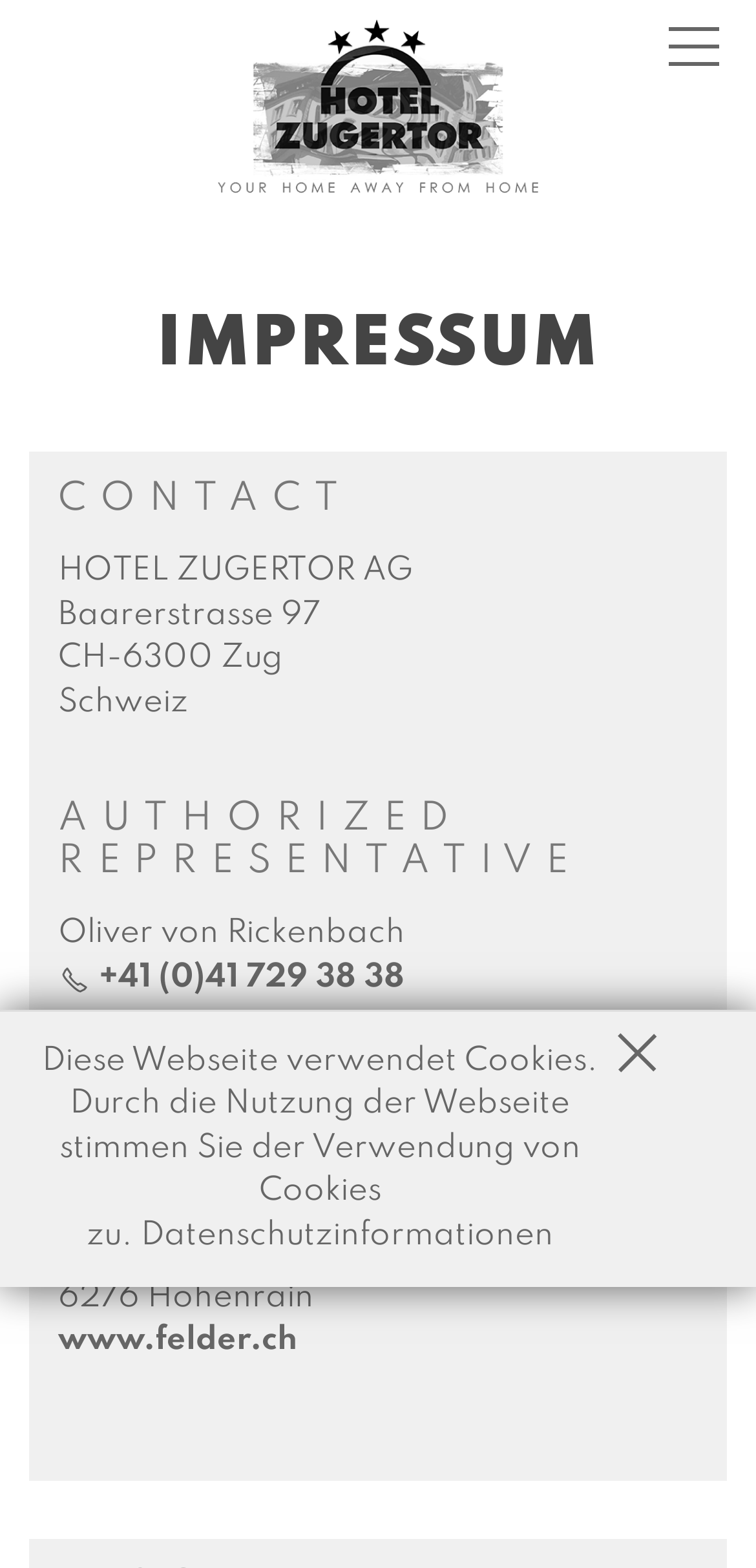Indicate the bounding box coordinates of the element that must be clicked to execute the instruction: "go to hotel page". The coordinates should be given as four float numbers between 0 and 1, i.e., [left, top, right, bottom].

[0.038, 0.21, 0.962, 0.284]